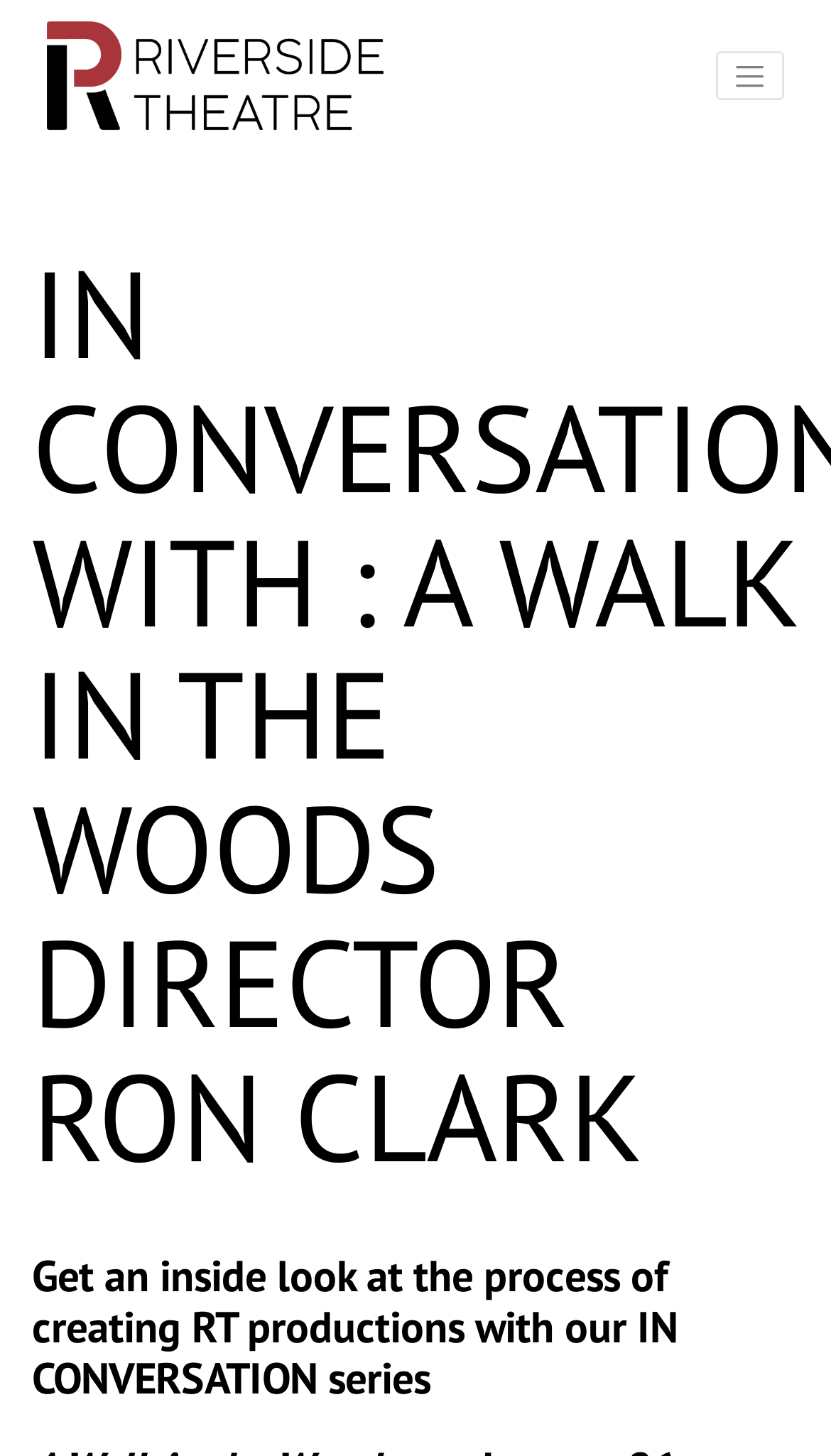What is the name of the director being interviewed?
Kindly give a detailed and elaborate answer to the question.

I found the answer by looking at the root element which has the text 'In Conversation With : A Walk in the Woods Director Ron Clark'.